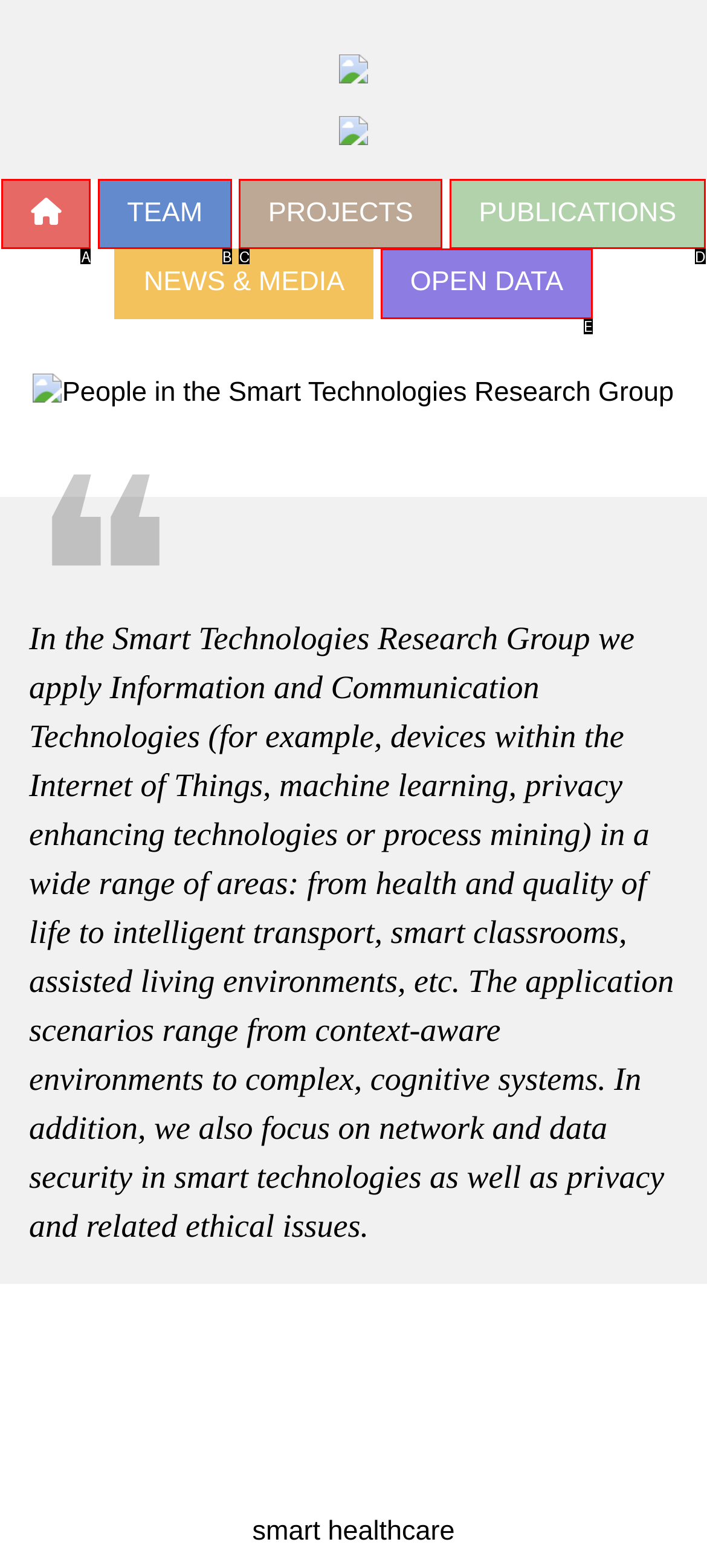Identify the letter of the UI element that fits the description: PROJECTS
Respond with the letter of the option directly.

C